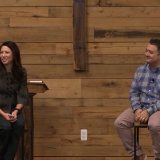What is the woman on the left doing?
Please answer the question with a single word or phrase, referencing the image.

Sharing a thought